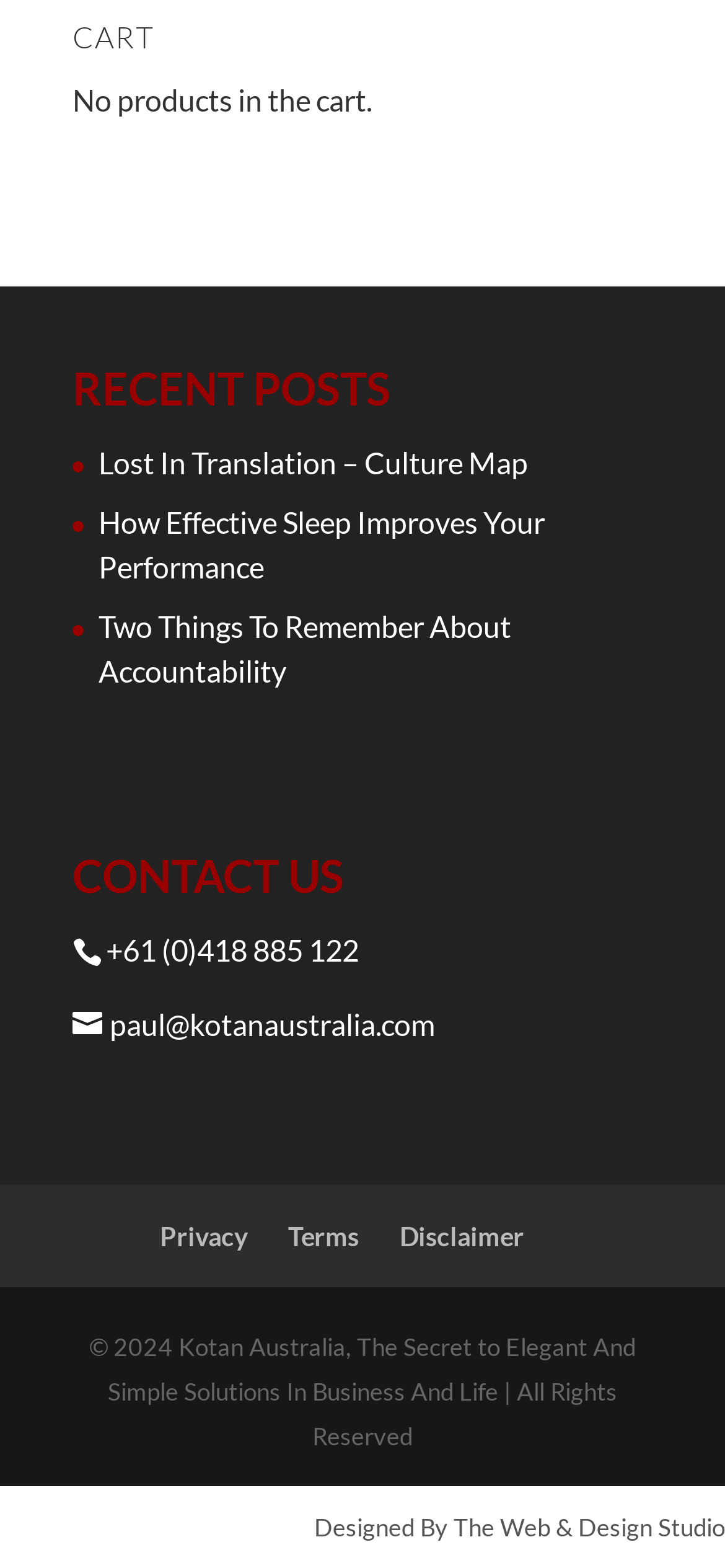Locate the bounding box coordinates of the region to be clicked to comply with the following instruction: "Check the disclaimer". The coordinates must be four float numbers between 0 and 1, in the form [left, top, right, bottom].

[0.551, 0.778, 0.723, 0.798]